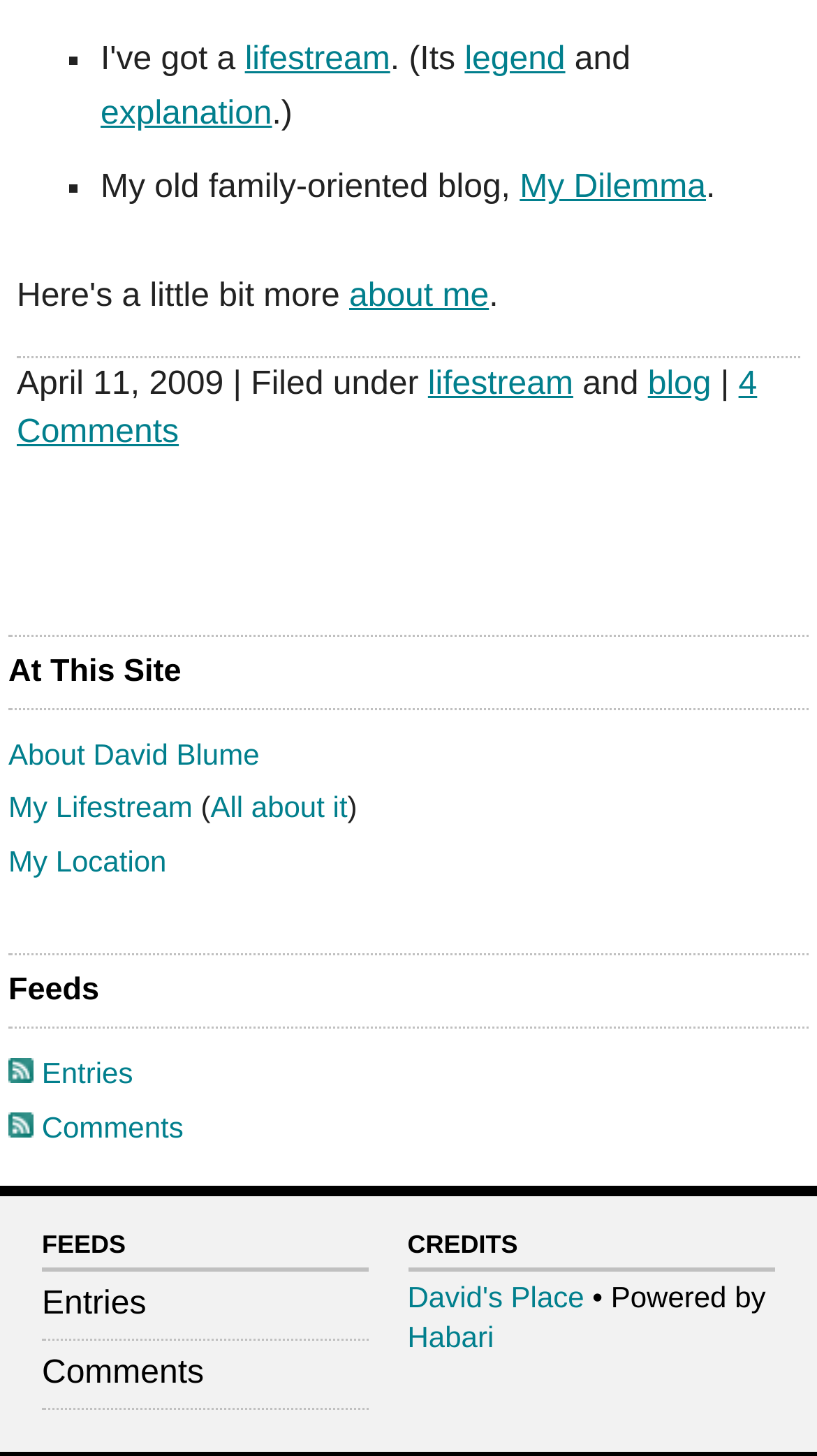What is the name of the blogging platform used?
Give a detailed explanation using the information visible in the image.

The answer can be found by looking at the link 'Habari' which is located under the 'CREDITS' heading. This suggests that Habari is the blogging platform used.